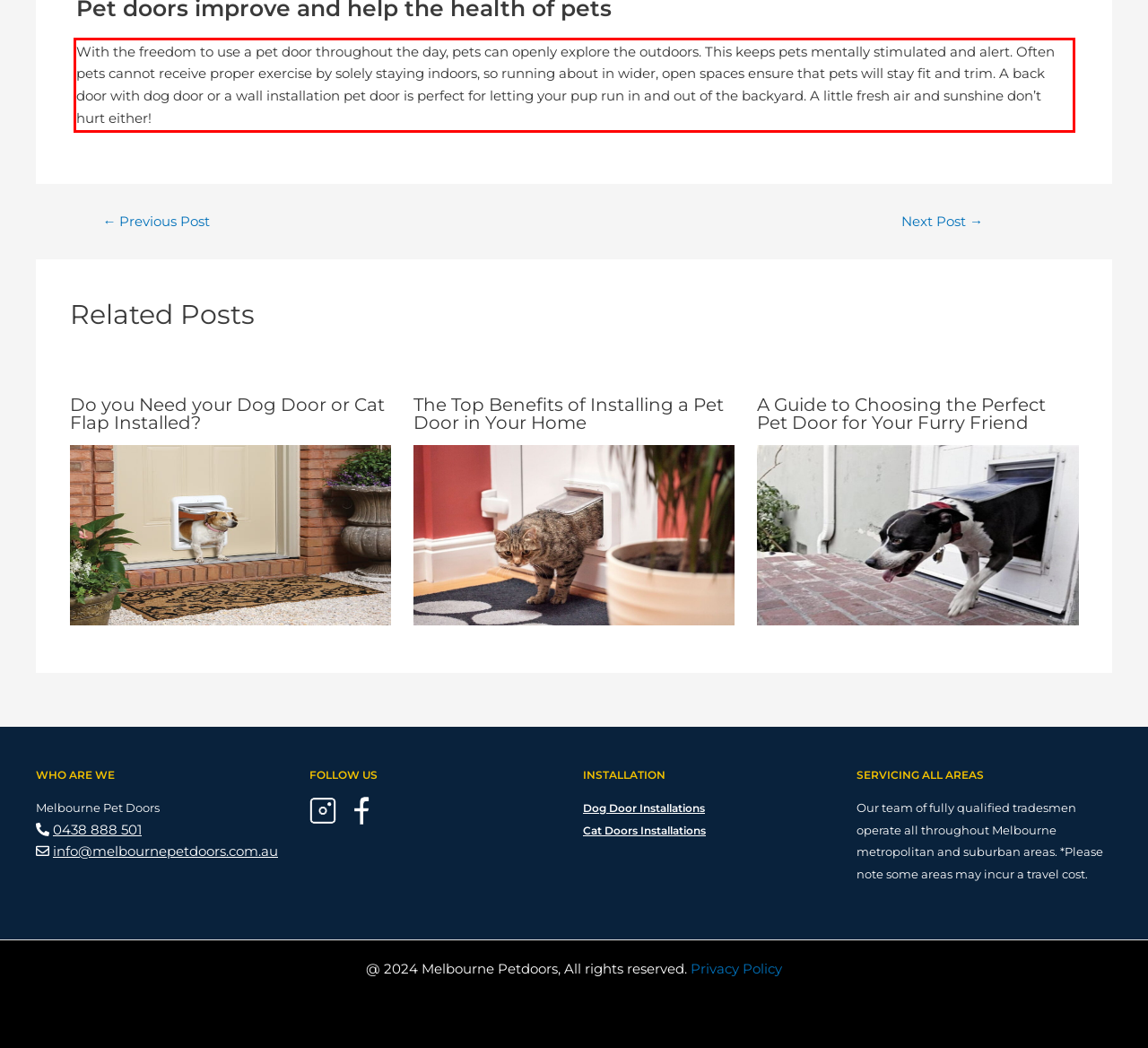Please perform OCR on the text within the red rectangle in the webpage screenshot and return the text content.

With the freedom to use a pet door throughout the day, pets can openly explore the outdoors. This keeps pets mentally stimulated and alert. Often pets cannot receive proper exercise by solely staying indoors, so running about in wider, open spaces ensure that pets will stay fit and trim. A back door with dog door or a wall installation pet door is perfect for letting your pup run in and out of the backyard. A little fresh air and sunshine don’t hurt either!